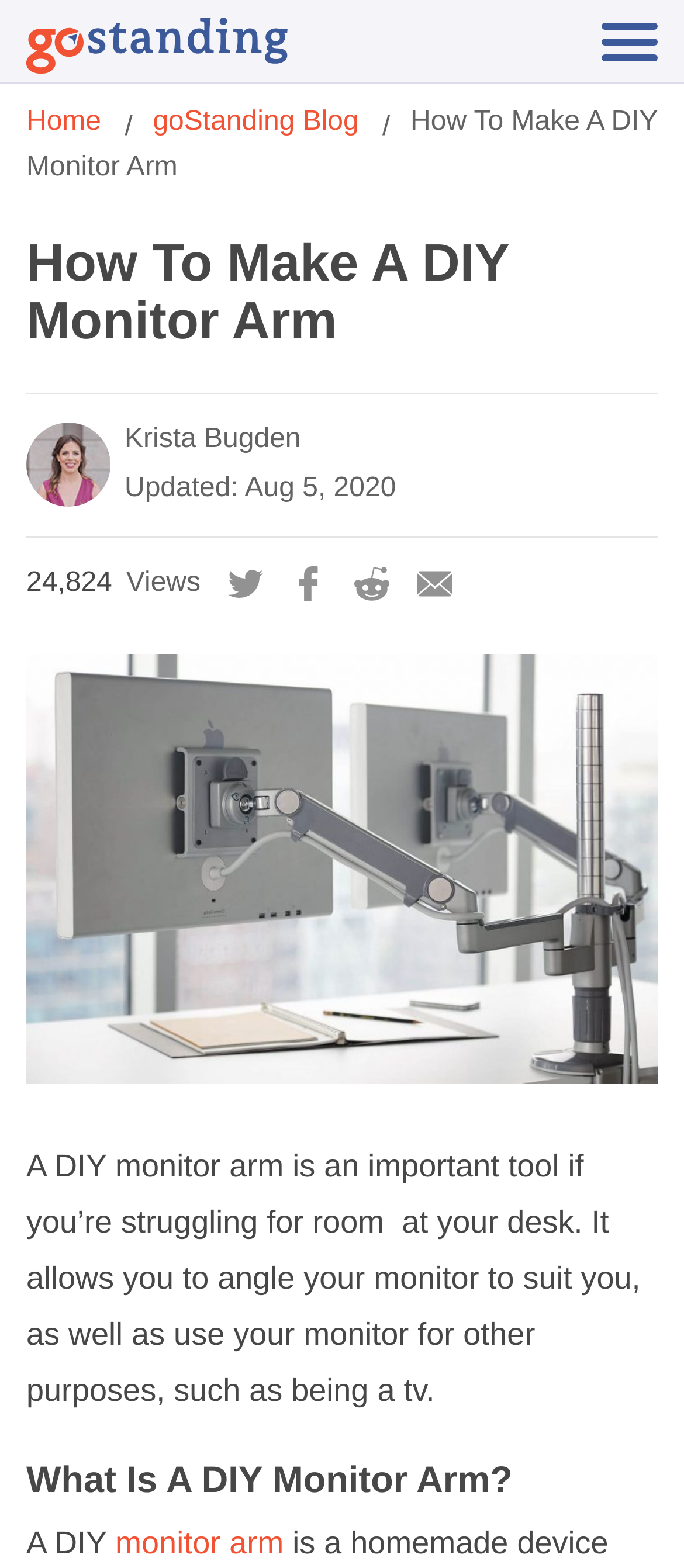What is the purpose of a DIY monitor arm?
Please give a detailed answer to the question using the information shown in the image.

The purpose of a DIY monitor arm can be inferred from the text that describes its benefits. According to the text, a DIY monitor arm allows the user to angle their monitor to suit their needs, as well as use it for other purposes.